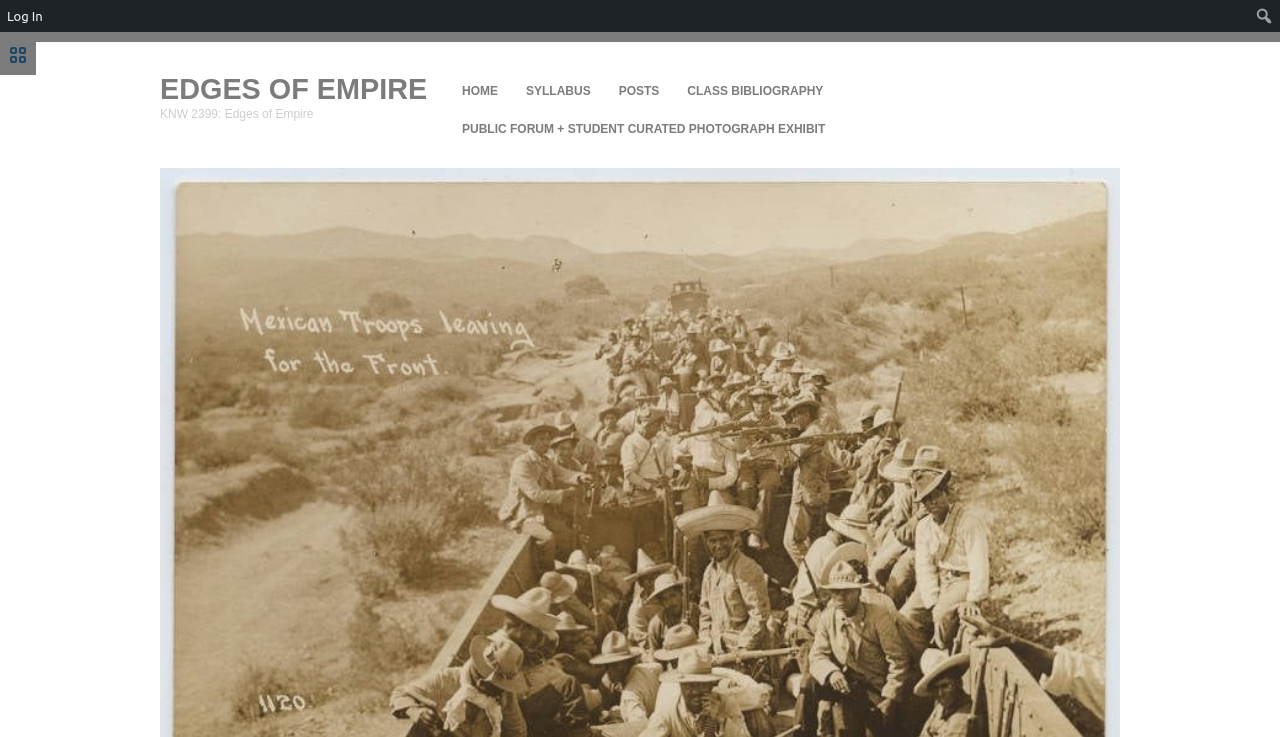Could you specify the bounding box coordinates for the clickable section to complete the following instruction: "view class bibliography"?

[0.526, 0.098, 0.654, 0.149]